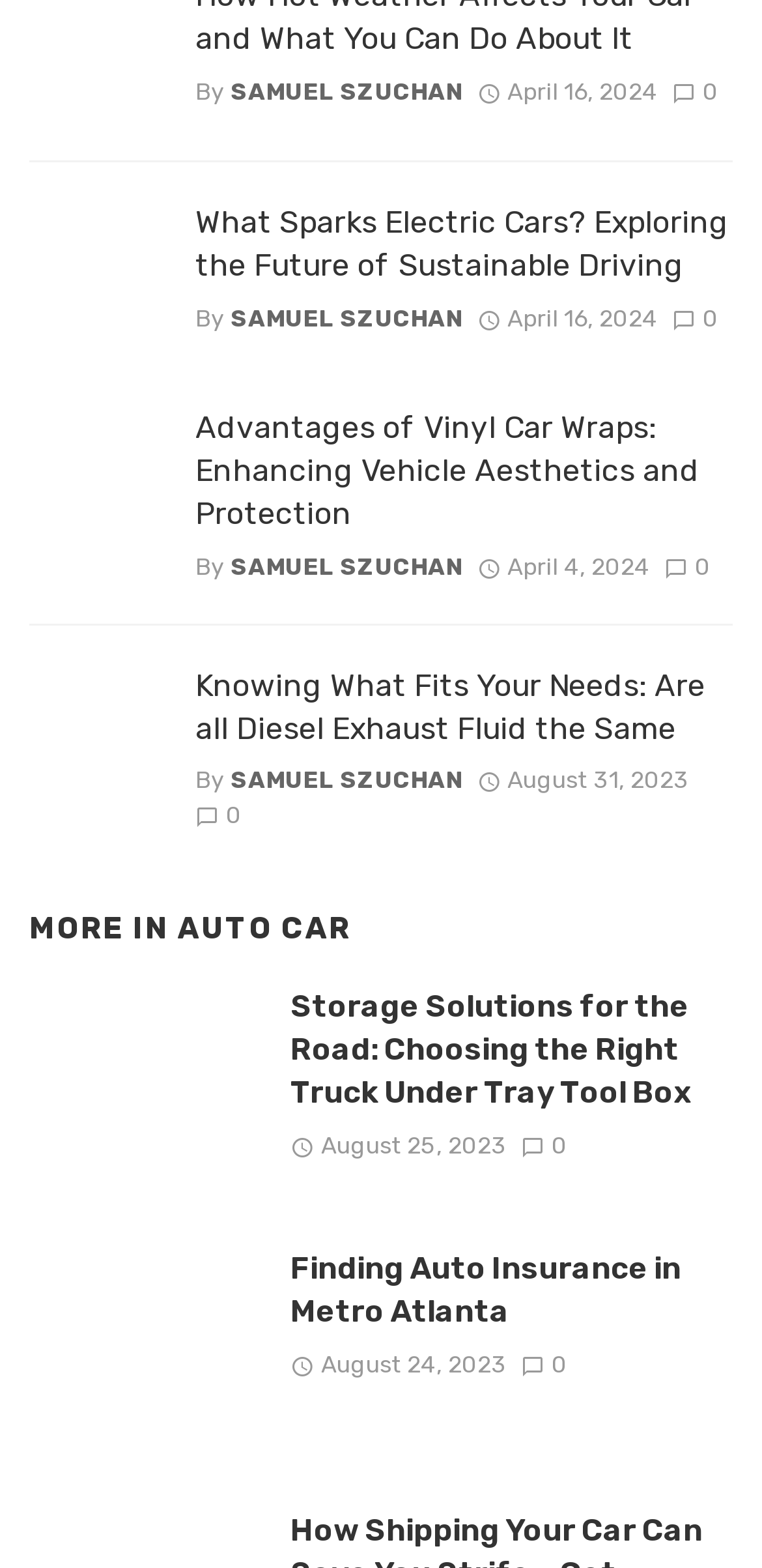Who is the author of the first article?
Using the image, respond with a single word or phrase.

SAMUEL SZUCHAN